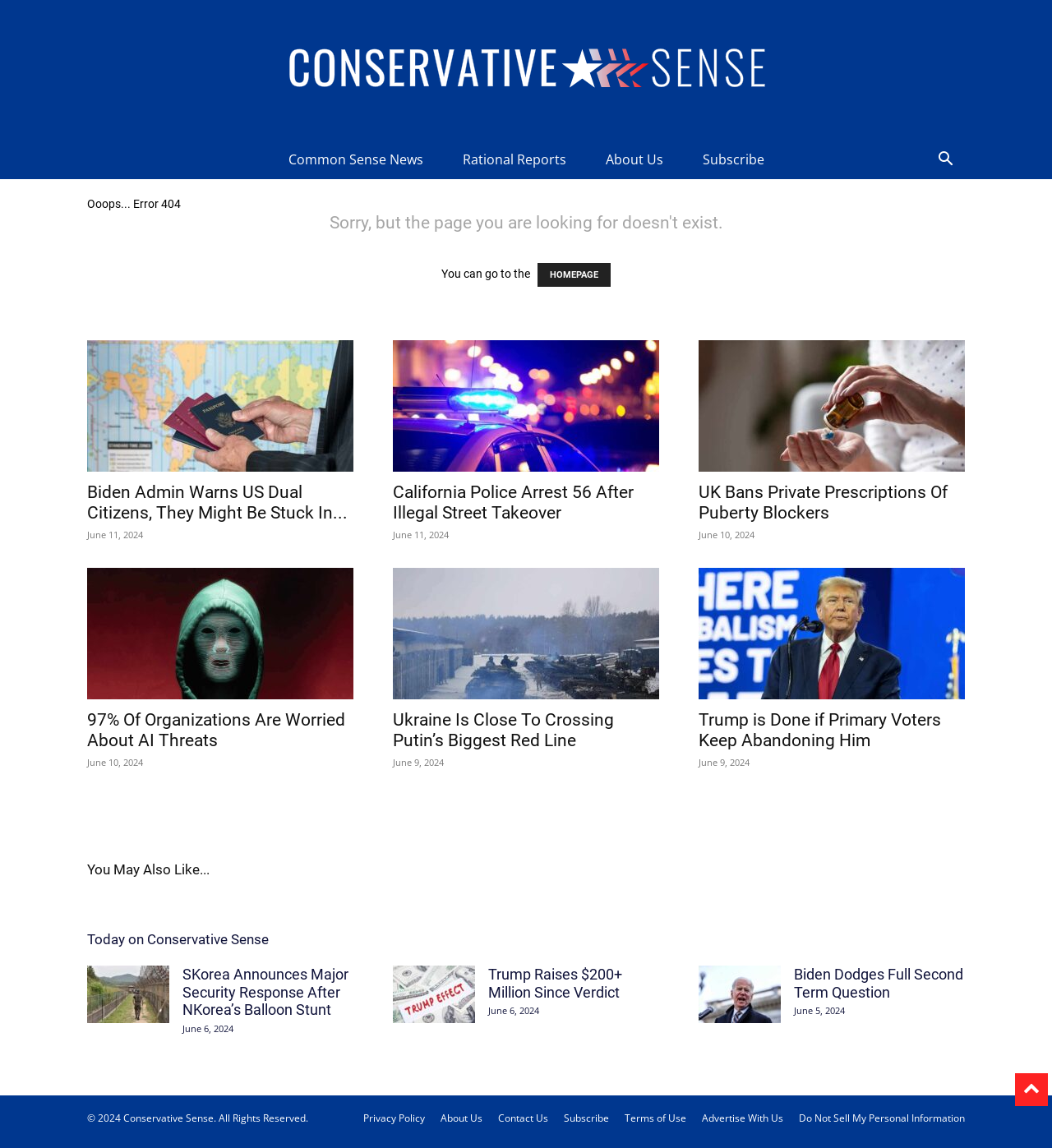Please analyze the image and provide a thorough answer to the question:
What is the error message displayed on the webpage?

The error message is displayed in a static text element with the text 'Ooops... Error 404' at the top of the webpage, indicating that the requested page was not found.